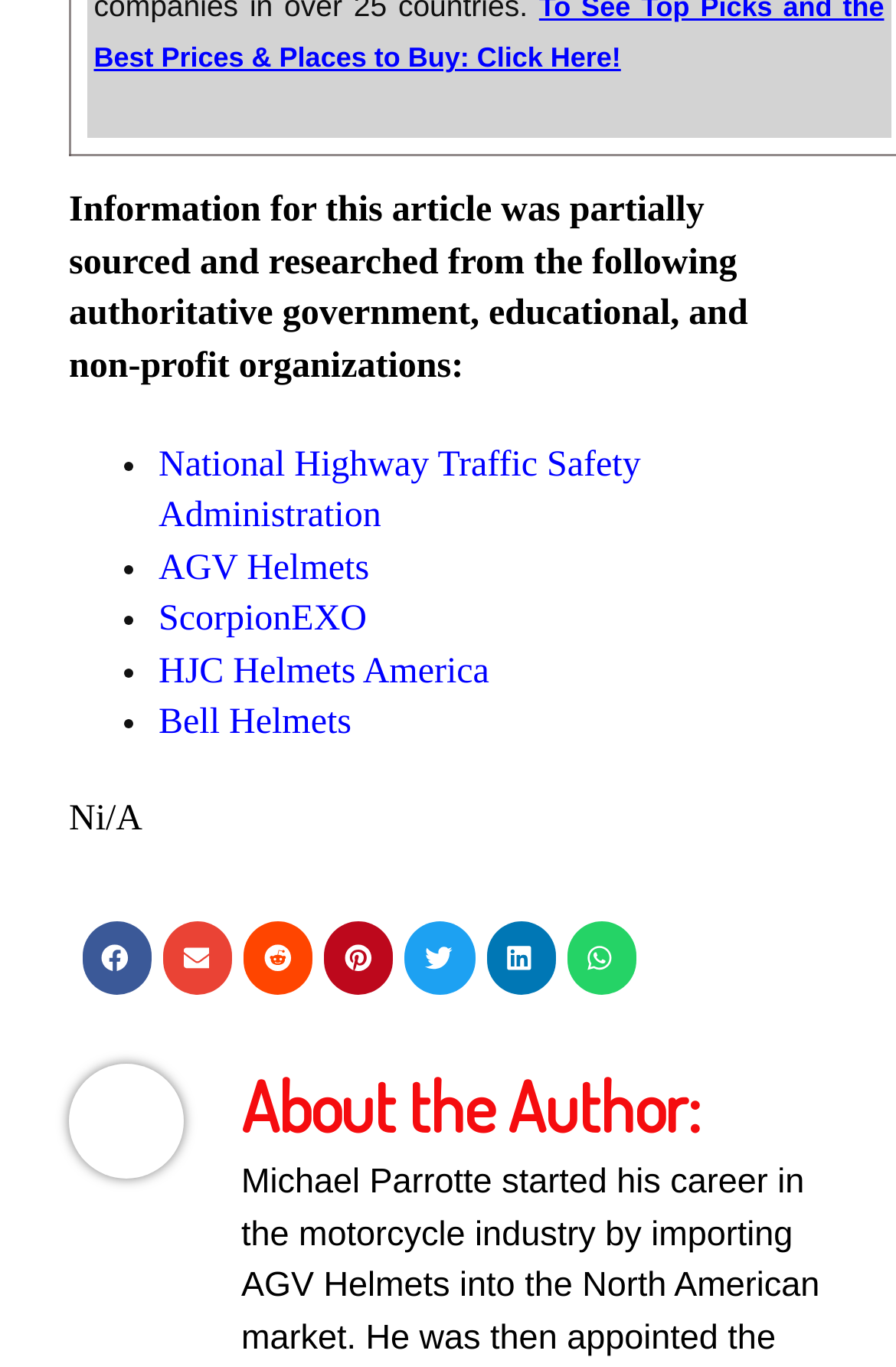What is the purpose of the image next to 'About the Author'?
Offer a detailed and full explanation in response to the question.

The image next to 'About the Author' is likely a picture of the author, providing a visual representation of the person who wrote the article.